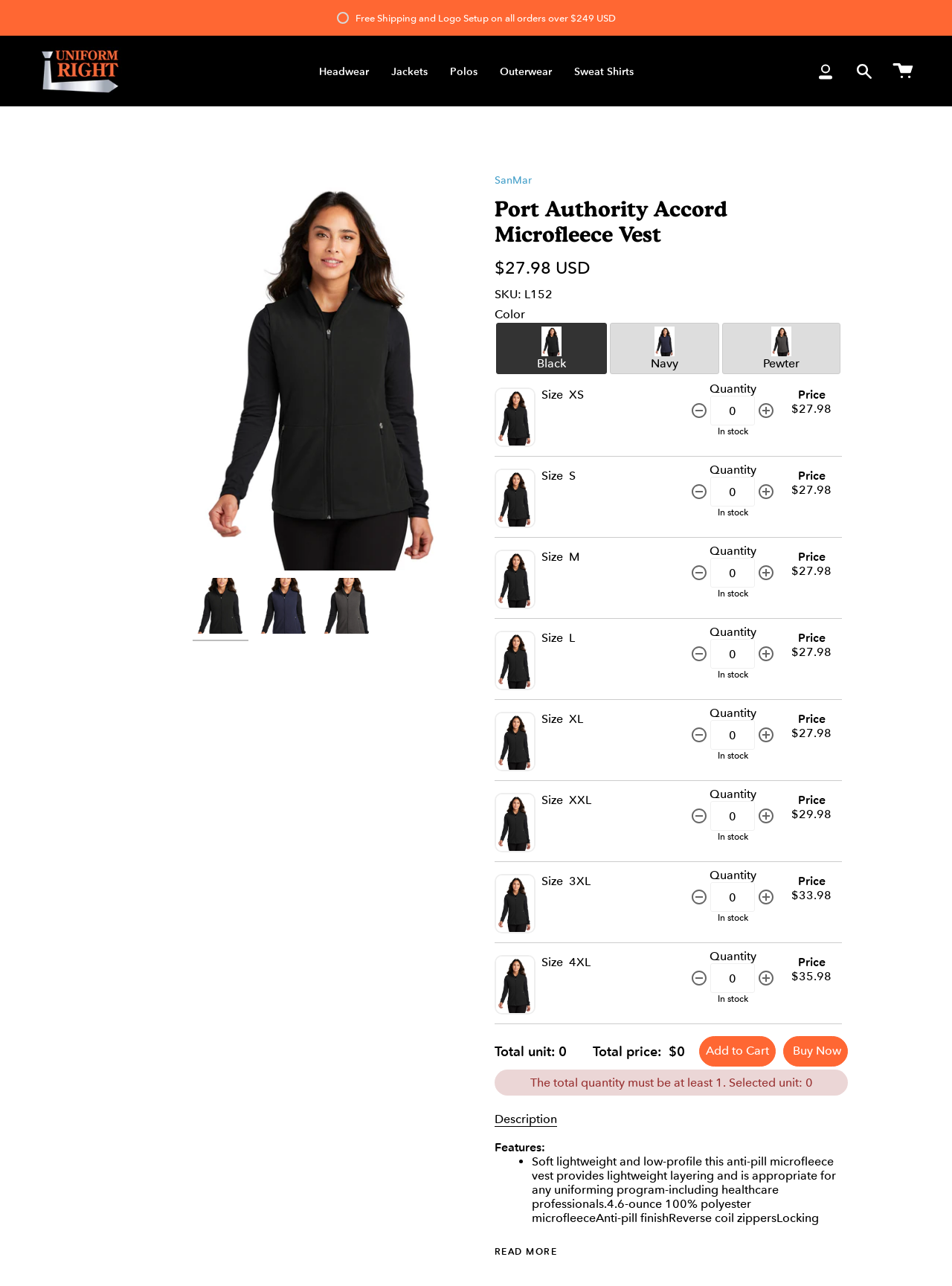Based on the image, provide a detailed and complete answer to the question: 
What is the purpose of the spin buttons?

I inferred the answer by looking at the spin buttons next to the 'Quantity' text and the 'In stock' status, which suggests that the user can select the quantity of the product they want to purchase.